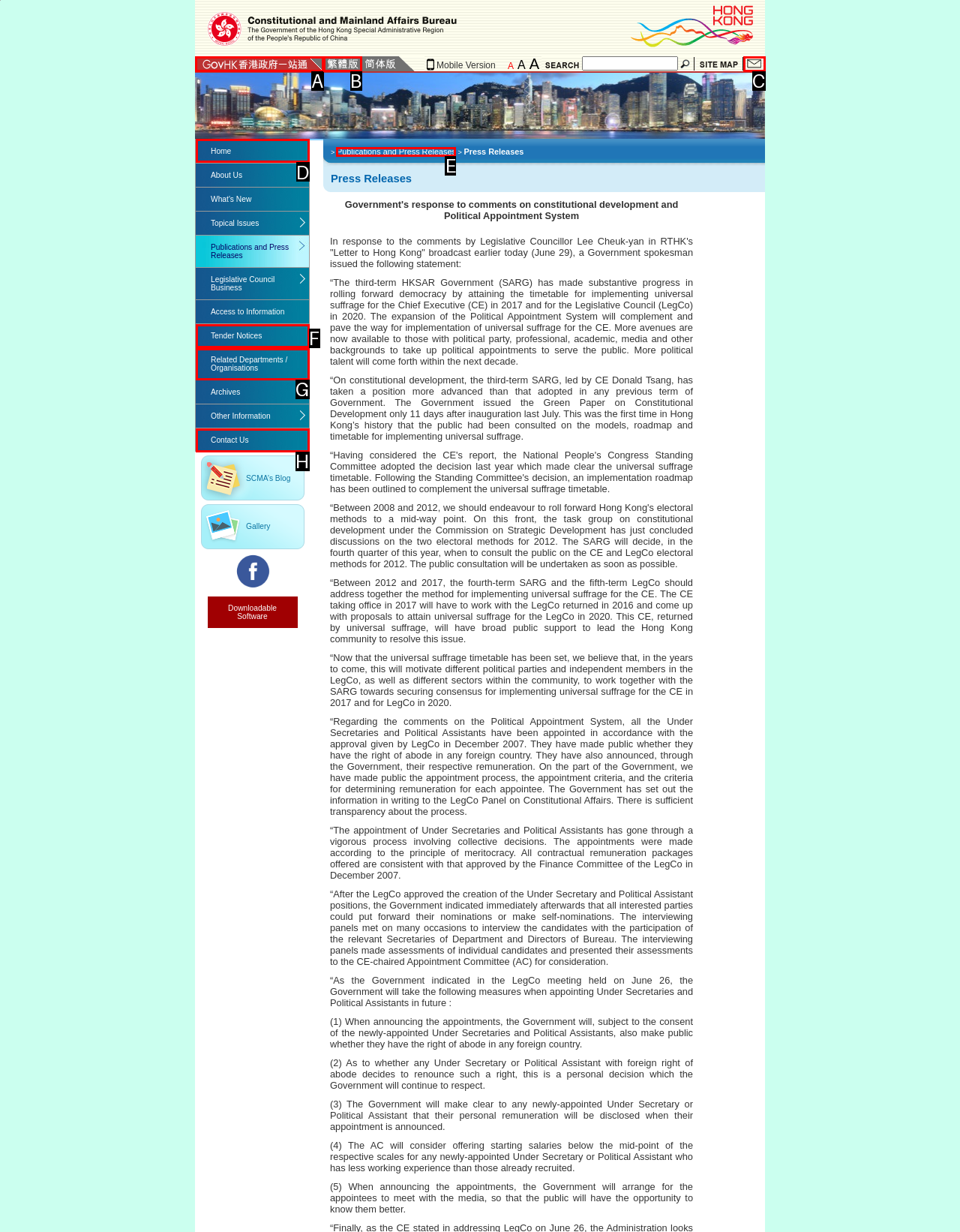Tell me which letter corresponds to the UI element that will allow you to Go to Home page. Answer with the letter directly.

D